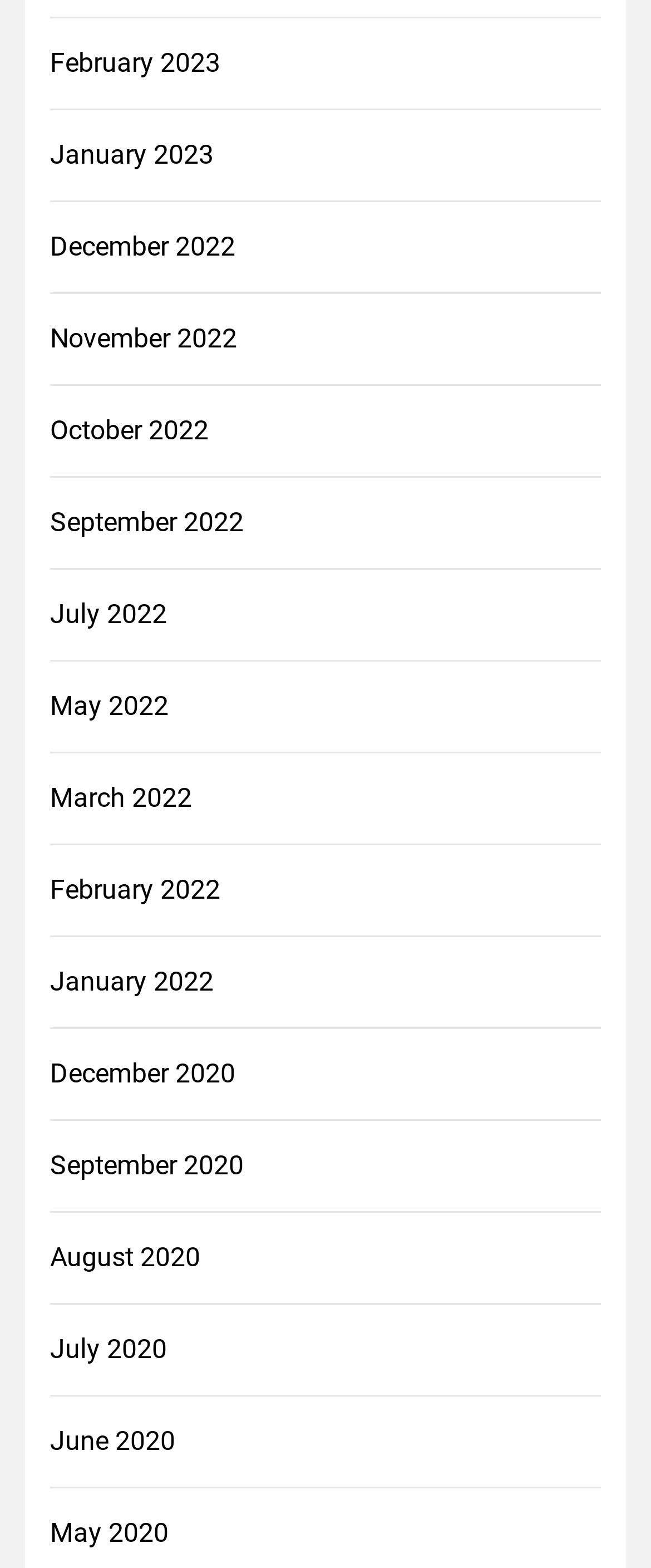Please specify the bounding box coordinates of the clickable region necessary for completing the following instruction: "view May 2020". The coordinates must consist of four float numbers between 0 and 1, i.e., [left, top, right, bottom].

[0.077, 0.965, 0.276, 0.99]